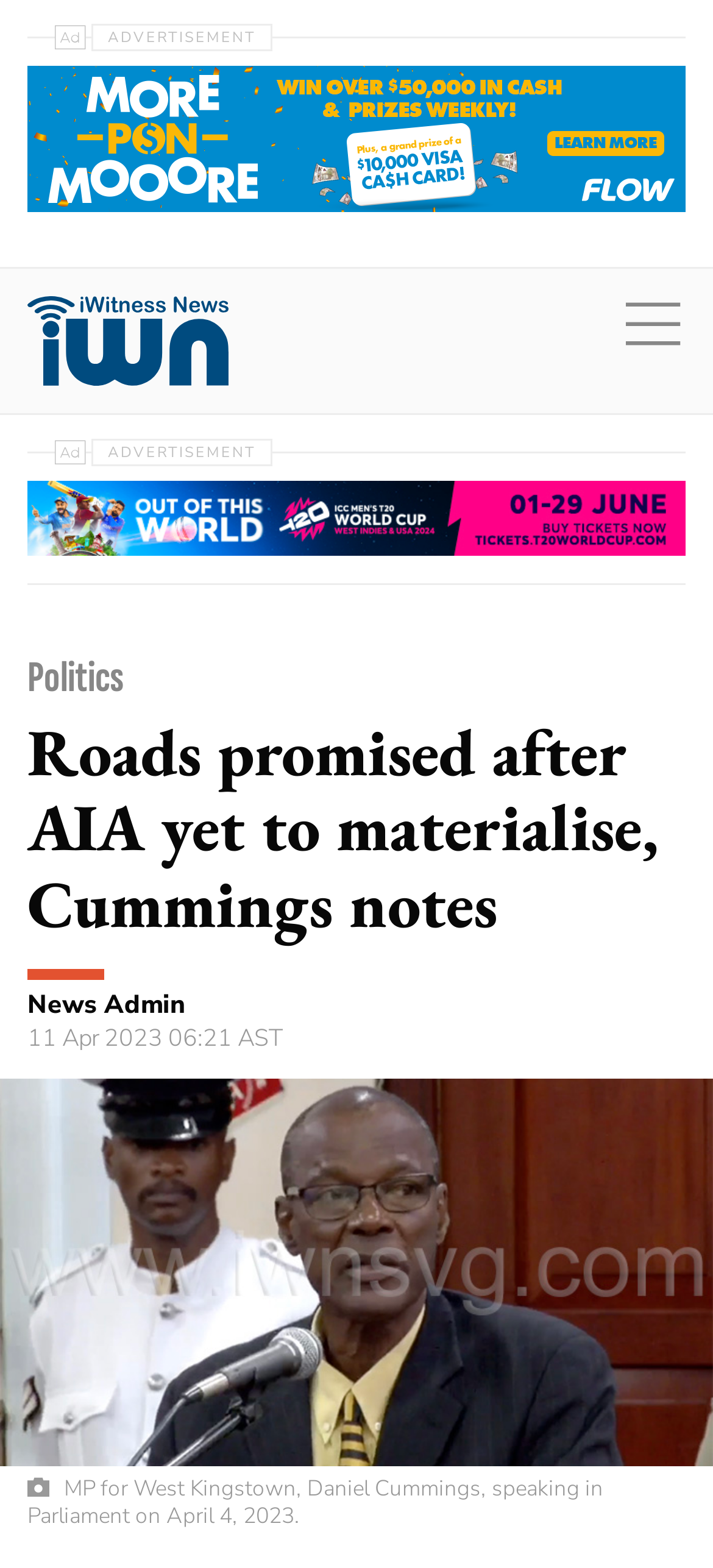Locate the bounding box coordinates of the segment that needs to be clicked to meet this instruction: "Click on the HOME link".

[0.01, 0.101, 0.087, 0.138]